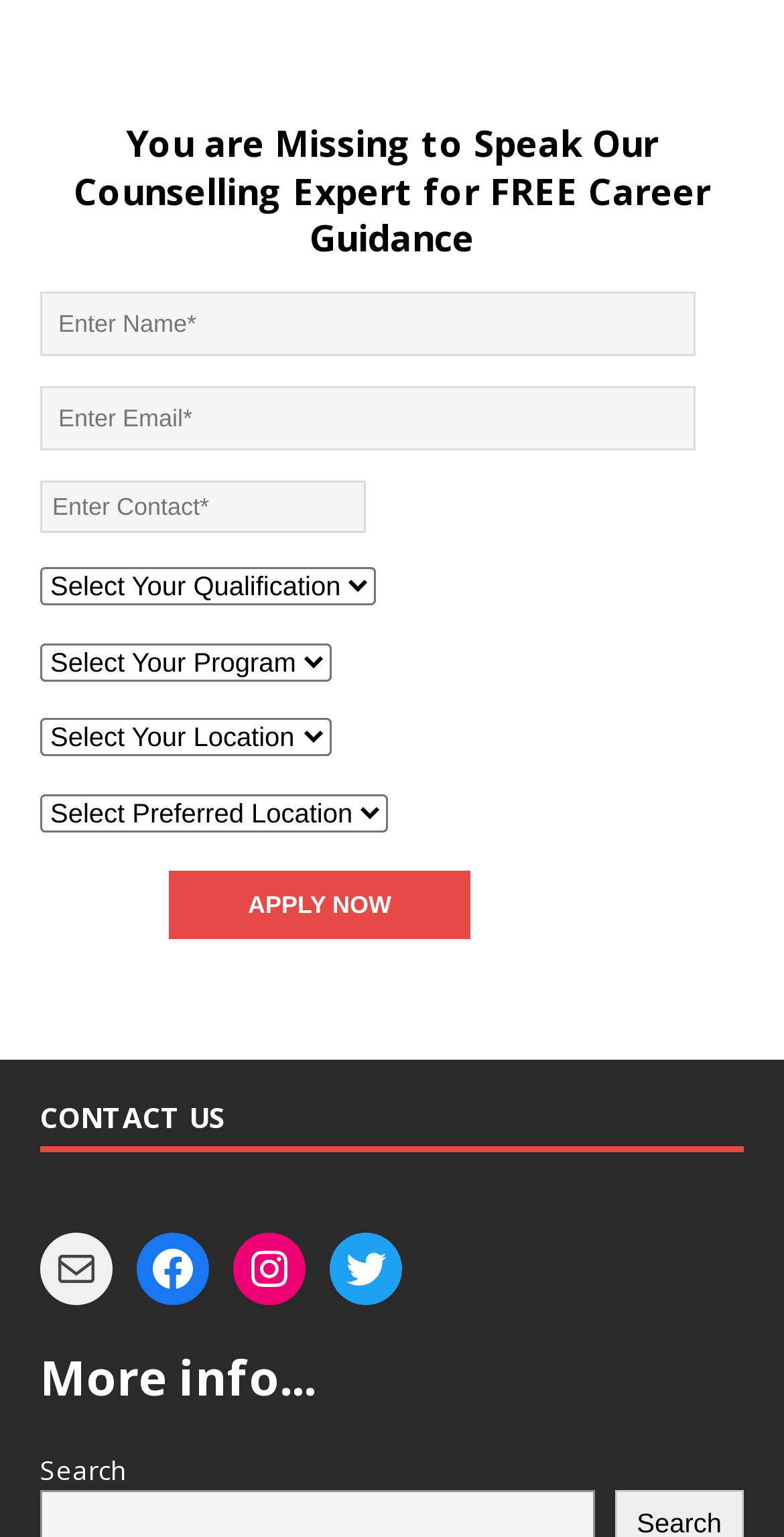Identify the bounding box coordinates for the region of the element that should be clicked to carry out the instruction: "Select an option from the dropdown". The bounding box coordinates should be four float numbers between 0 and 1, i.e., [left, top, right, bottom].

[0.051, 0.37, 0.479, 0.394]